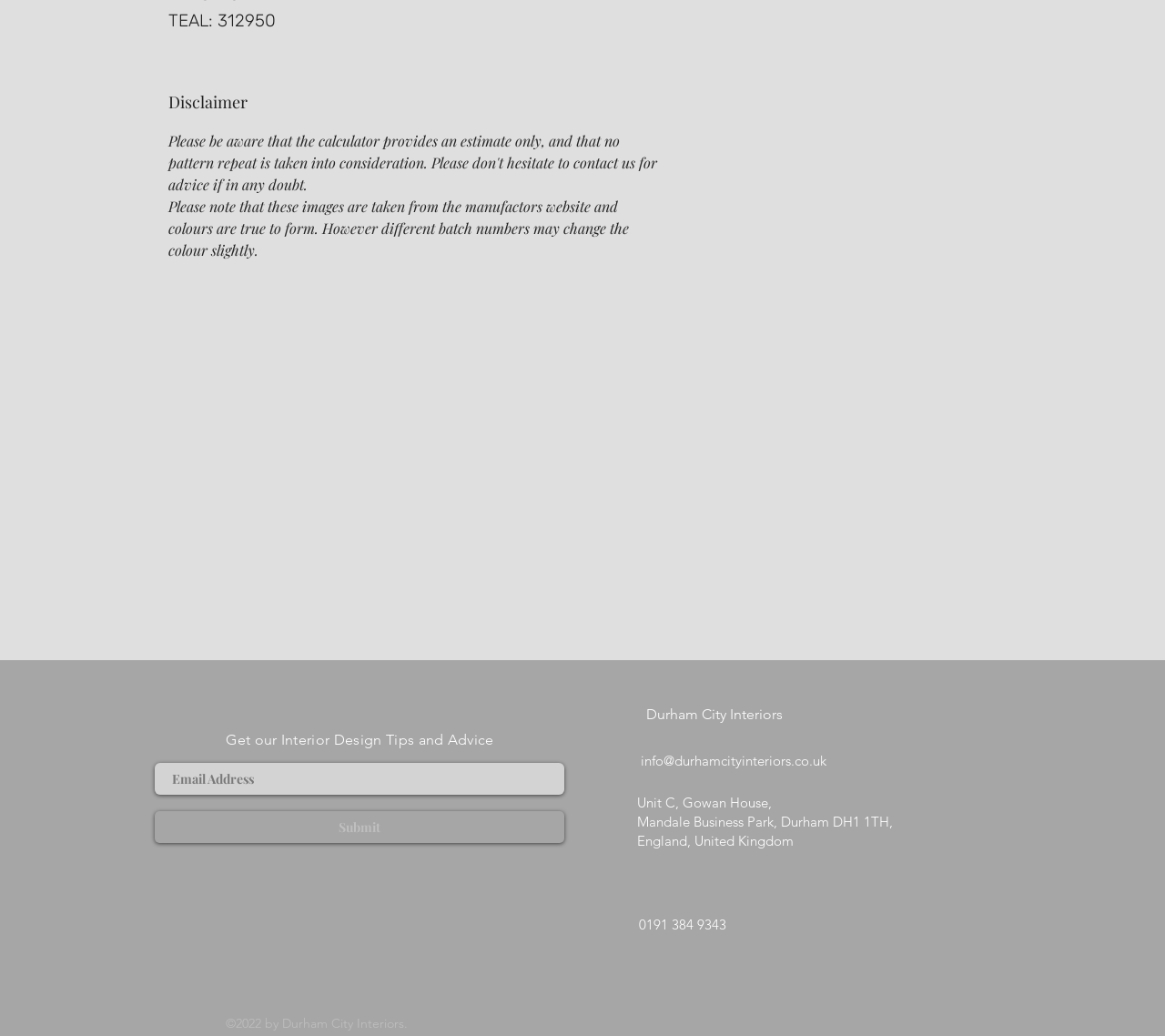What is the address of the company?
Using the image, respond with a single word or phrase.

Unit C, Gowan House, Mandale Business Park, Durham DH1 1TH, England, United Kingdom